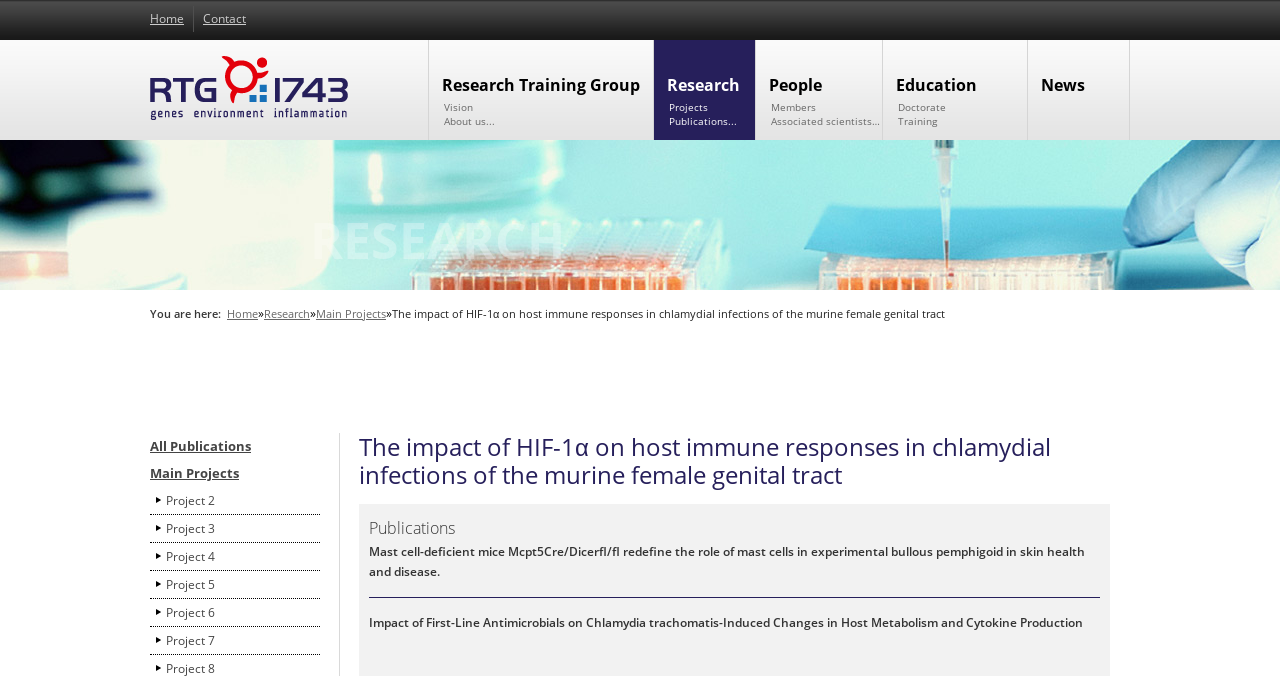Produce an elaborate caption capturing the essence of the webpage.

This webpage is about the Research Training Group (RTG) 1743, specifically focusing on the impact of HIF-1α on host immune responses in chlamydial infections of the murine female genital tract. 

At the top, there is a navigation menu with links to "Home", "Contact", and "RTG 1743", accompanied by an image of the RTG 1743 logo. Below this menu, there are several links to different sections of the website, including "Research Training Group Vision", "Research Projects", "People", "Education", and "News".

The main content of the page is divided into two sections. On the left, there is a sidebar with links to "Home", "Research", and "Main Projects", as well as a list of project links labeled "Project 2" to "Project 7". 

On the right, there is a header image, followed by a heading "RESEARCH" and a subheading "The impact of HIF-1α on host immune responses in chlamydial infections of the murine female genital tract". Below this, there are three links to publications, including "Mast cell-deficient mice Mcpt5Cre/Dicerfl/fl redefine the role of mast cells in experimental bullous pemphigoid in skin health and disease" and "Impact of First-Line Antimicrobials on Chlamydia trachomatis-Induced Changes in Host Metabolism and Cytokine Production". There is also a link to "All Publications" and another to "Main Projects".